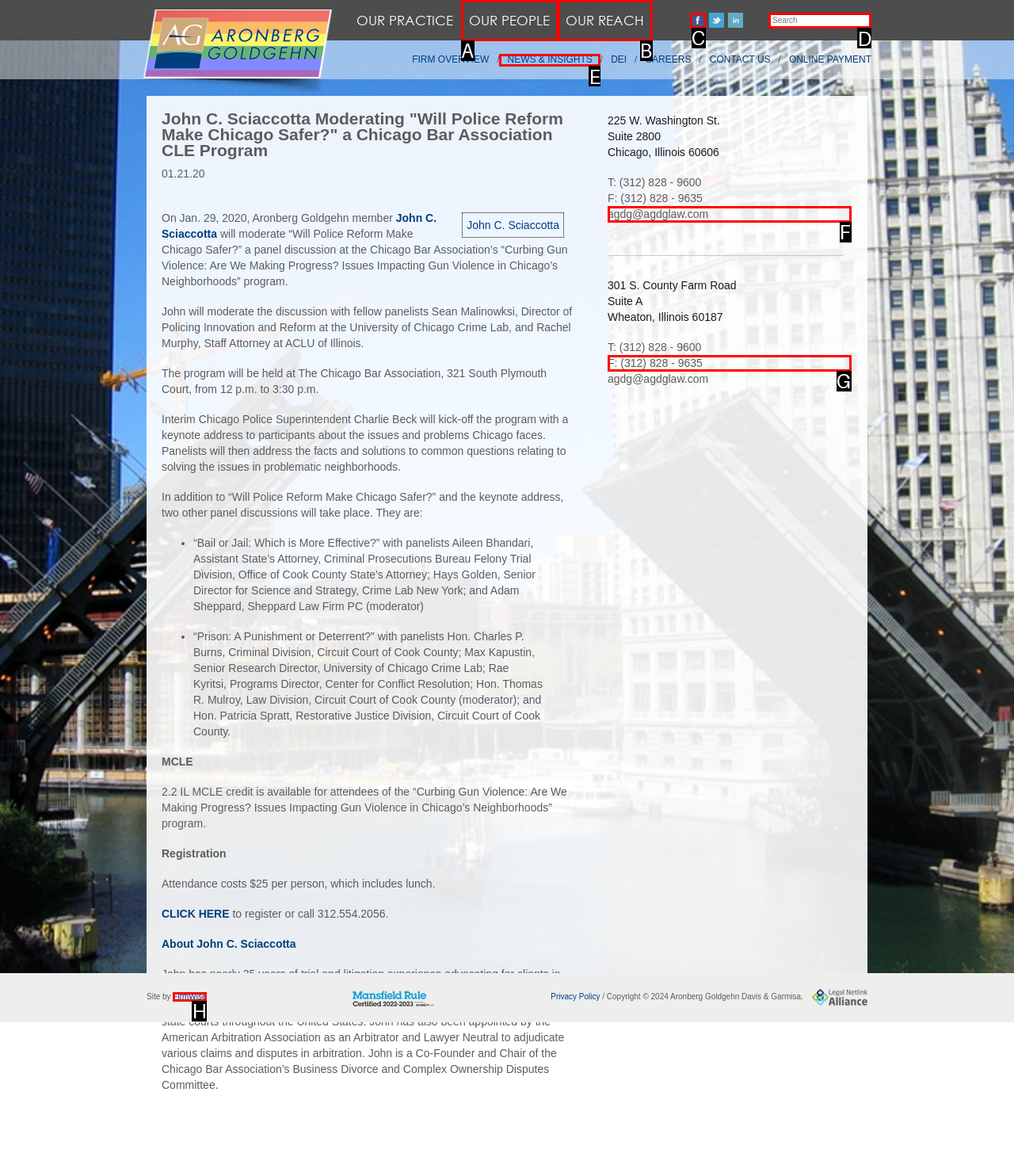Specify the letter of the UI element that should be clicked to achieve the following: Search for something
Provide the corresponding letter from the choices given.

D